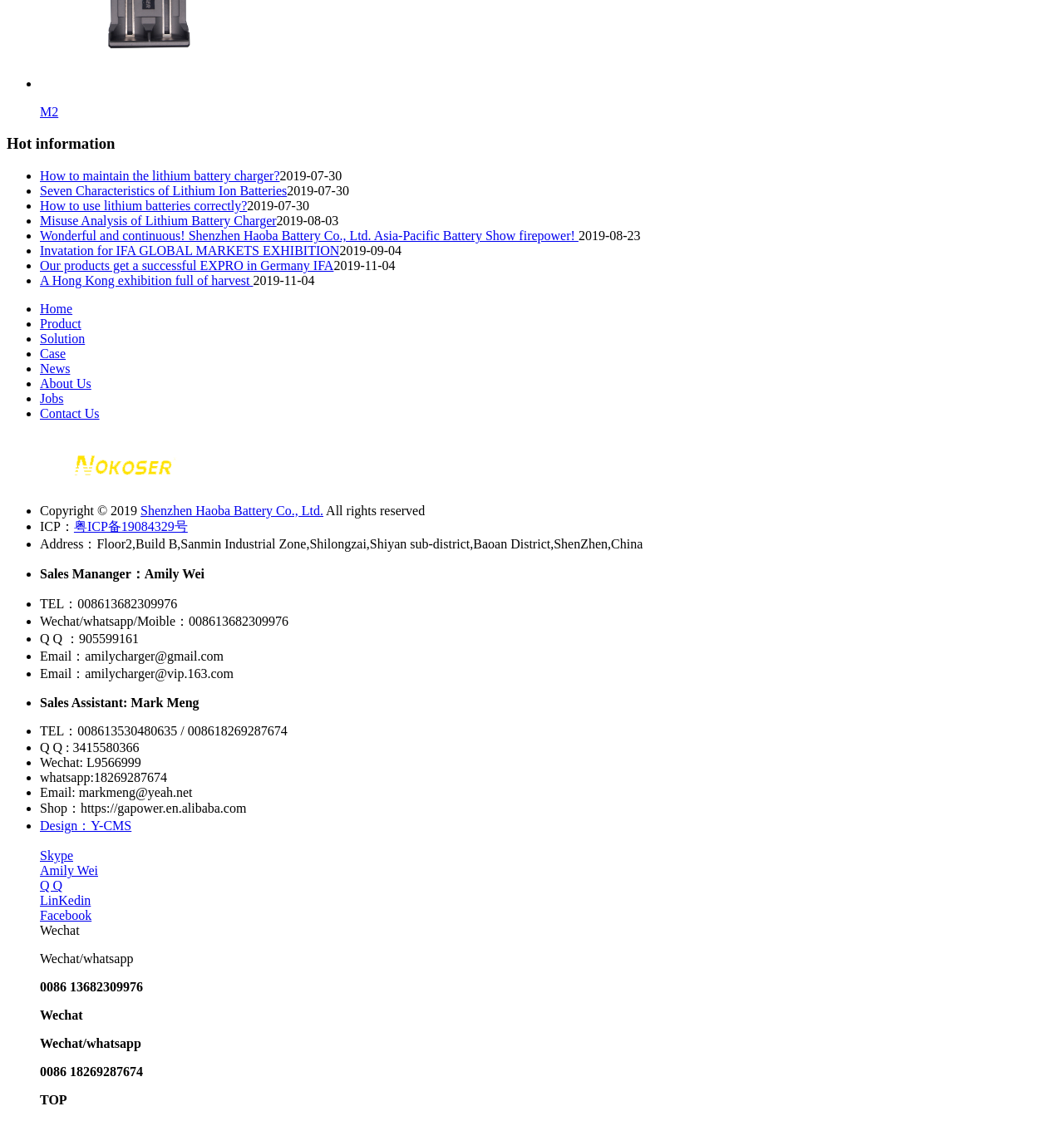Examine the screenshot and answer the question in as much detail as possible: What is the company name in the footer section?

I found the company name in the footer section by looking at the link element with the text 'Shenzhen Haoba Battery Co., Ltd.' which is located at the bottom of the webpage.